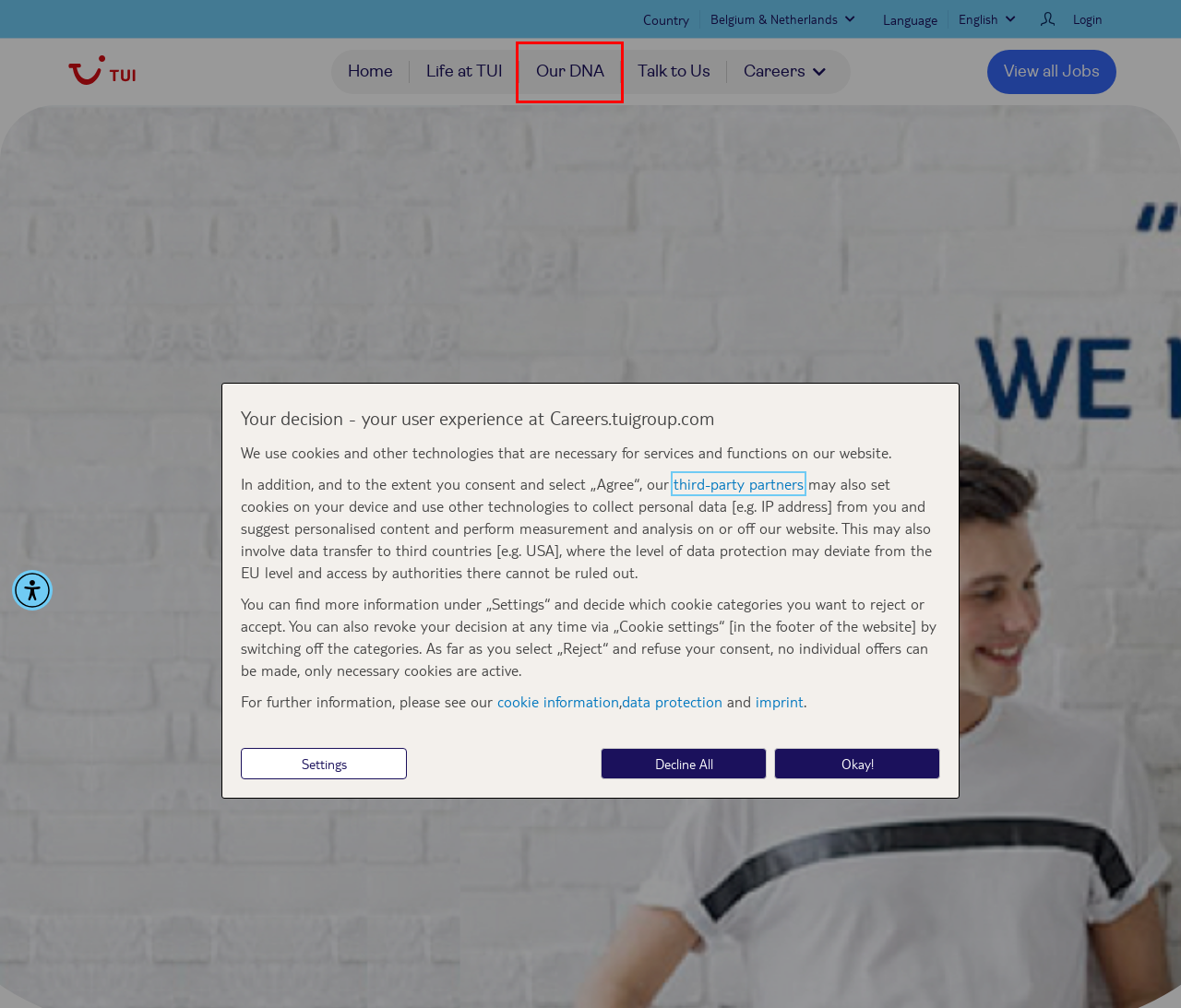Examine the screenshot of a webpage with a red bounding box around a UI element. Select the most accurate webpage description that corresponds to the new page after clicking the highlighted element. Here are the choices:
A. Zoeken | Koning Willem I College
B. View all Jobs • TUI Careers BeNeLux
C. Our DNA • TUI Careers
D. Contact us • TUI Careers
E. Way of Working • TUI Careers BeNeLux
F. Talk to Us • TUI Careers BeNeLux
G. TUI Careers BeNeLux • It’s our people that make us number one
H. Careers • TUI Careers BeNeLux

C